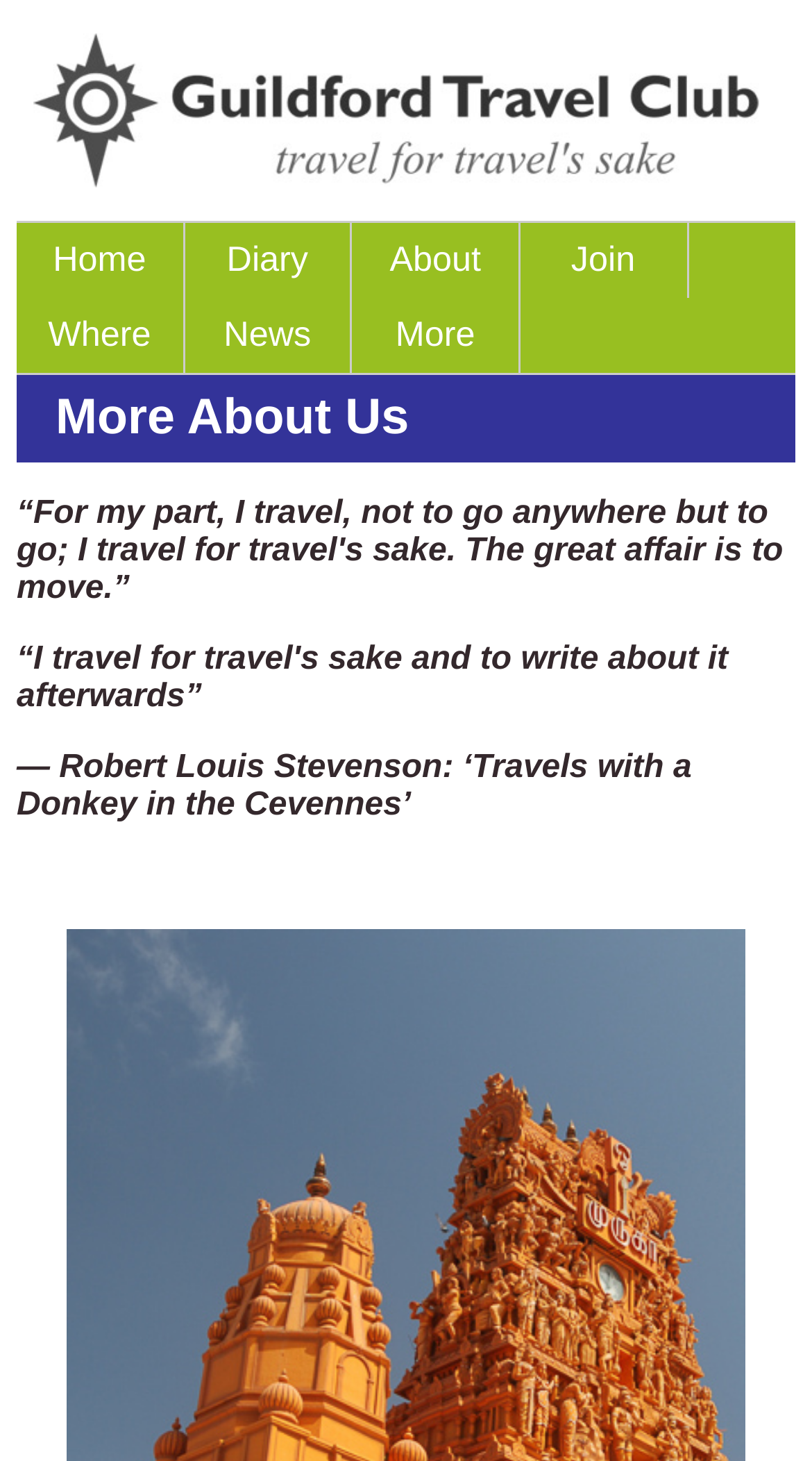What is the author of the quote?
Answer the question with as much detail as possible.

The author of the quote 'The great affair is to move.' is Robert Louis Stevenson, as mentioned in the text below the quote.